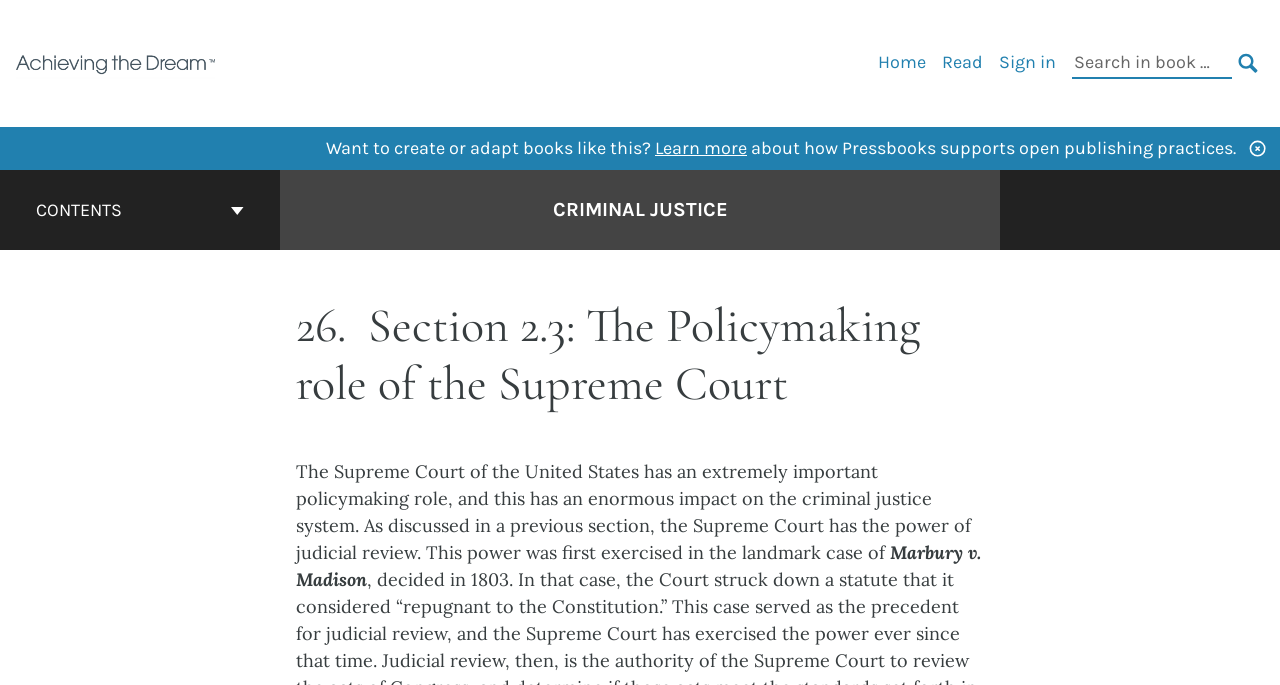Please identify the bounding box coordinates of the element's region that should be clicked to execute the following instruction: "Read about World Cancer Day 2023". The bounding box coordinates must be four float numbers between 0 and 1, i.e., [left, top, right, bottom].

None